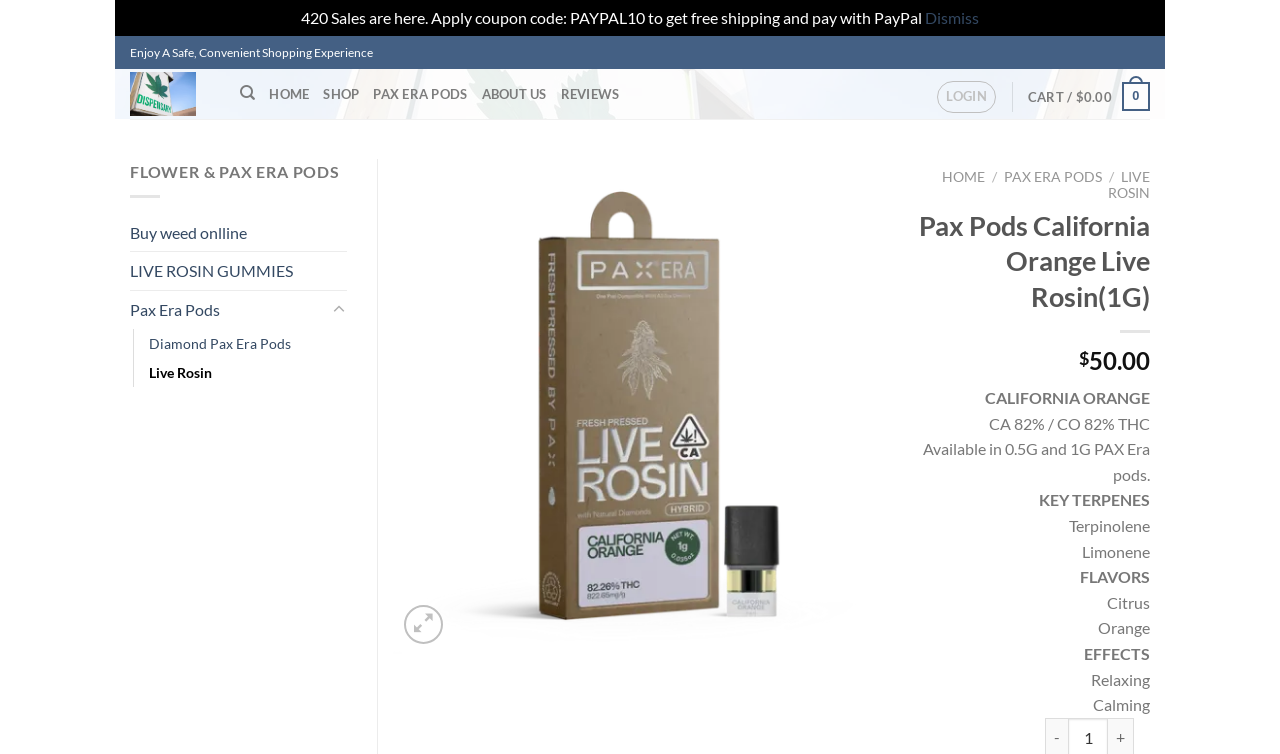Can you identify and provide the main heading of the webpage?

Pax Pods California Orange Live Rosin(1G)